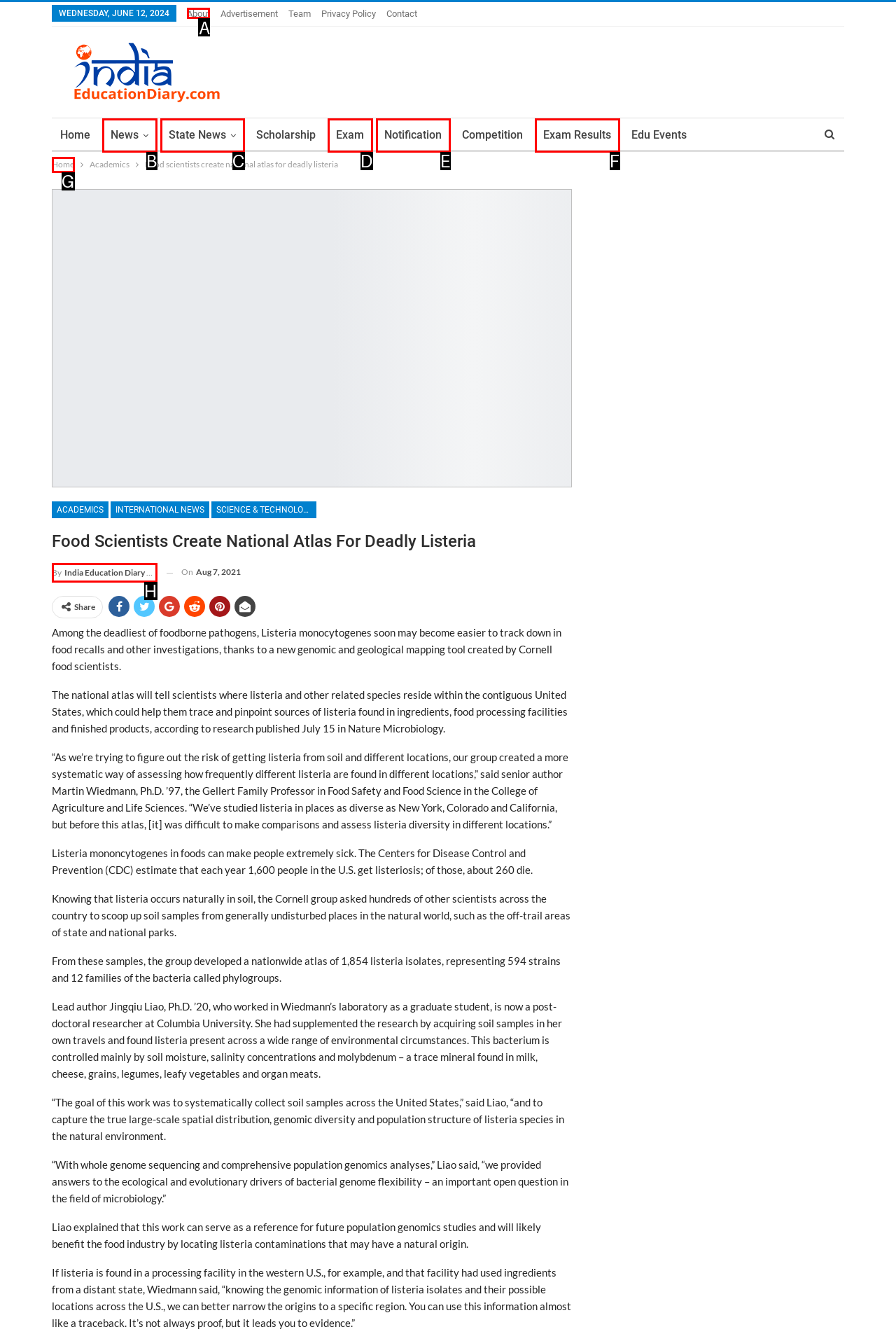Identify the correct UI element to click to achieve the task: Enter email address.
Answer with the letter of the appropriate option from the choices given.

None